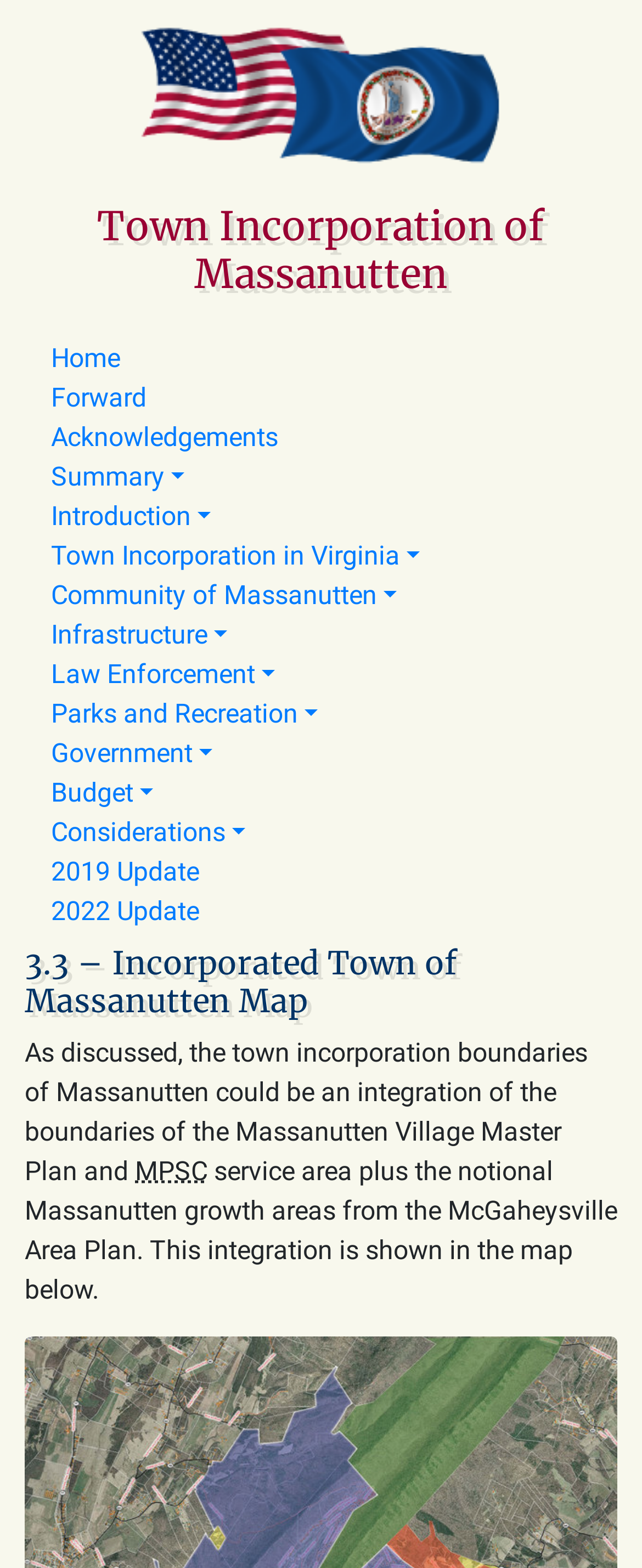What is the first link on the webpage?
Look at the image and answer the question using a single word or phrase.

Logo1